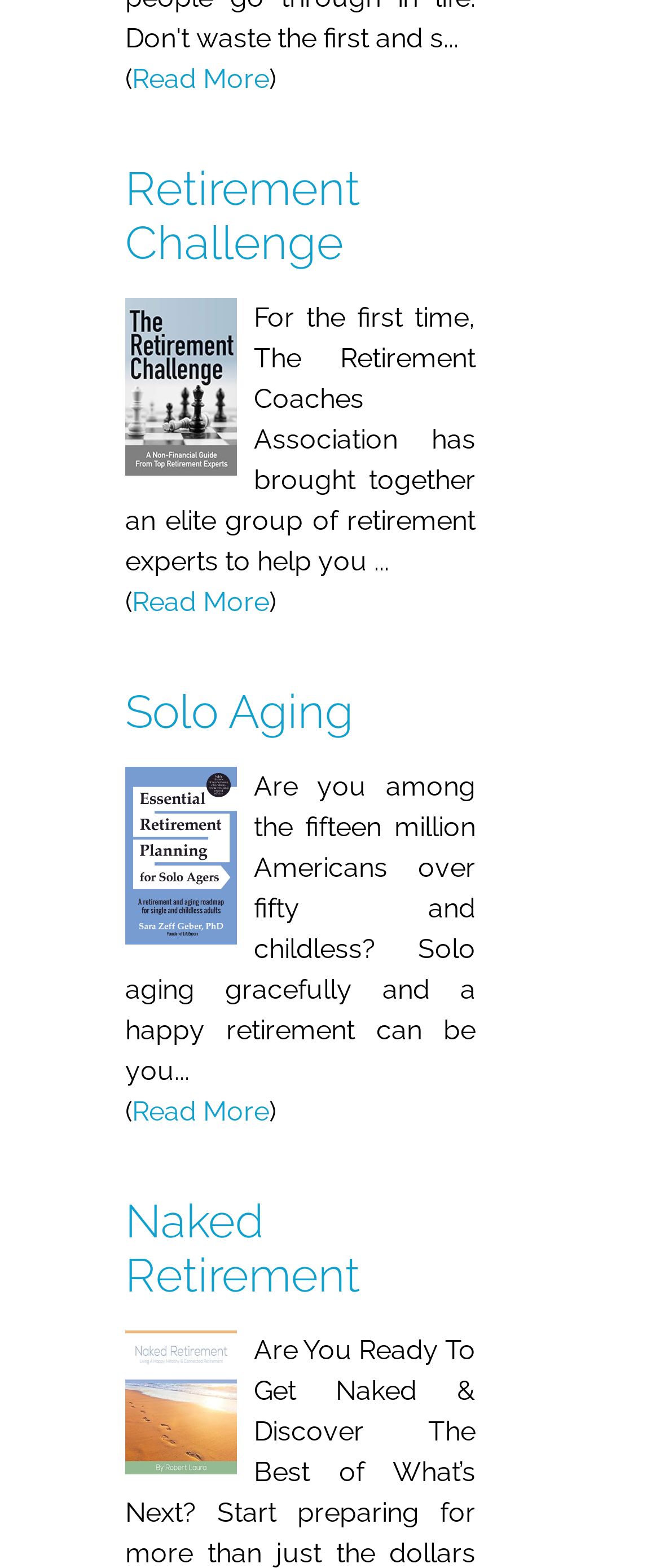Using the element description: "Read More", determine the bounding box coordinates for the specified UI element. The coordinates should be four float numbers between 0 and 1, [left, top, right, bottom].

[0.2, 0.894, 0.408, 0.914]